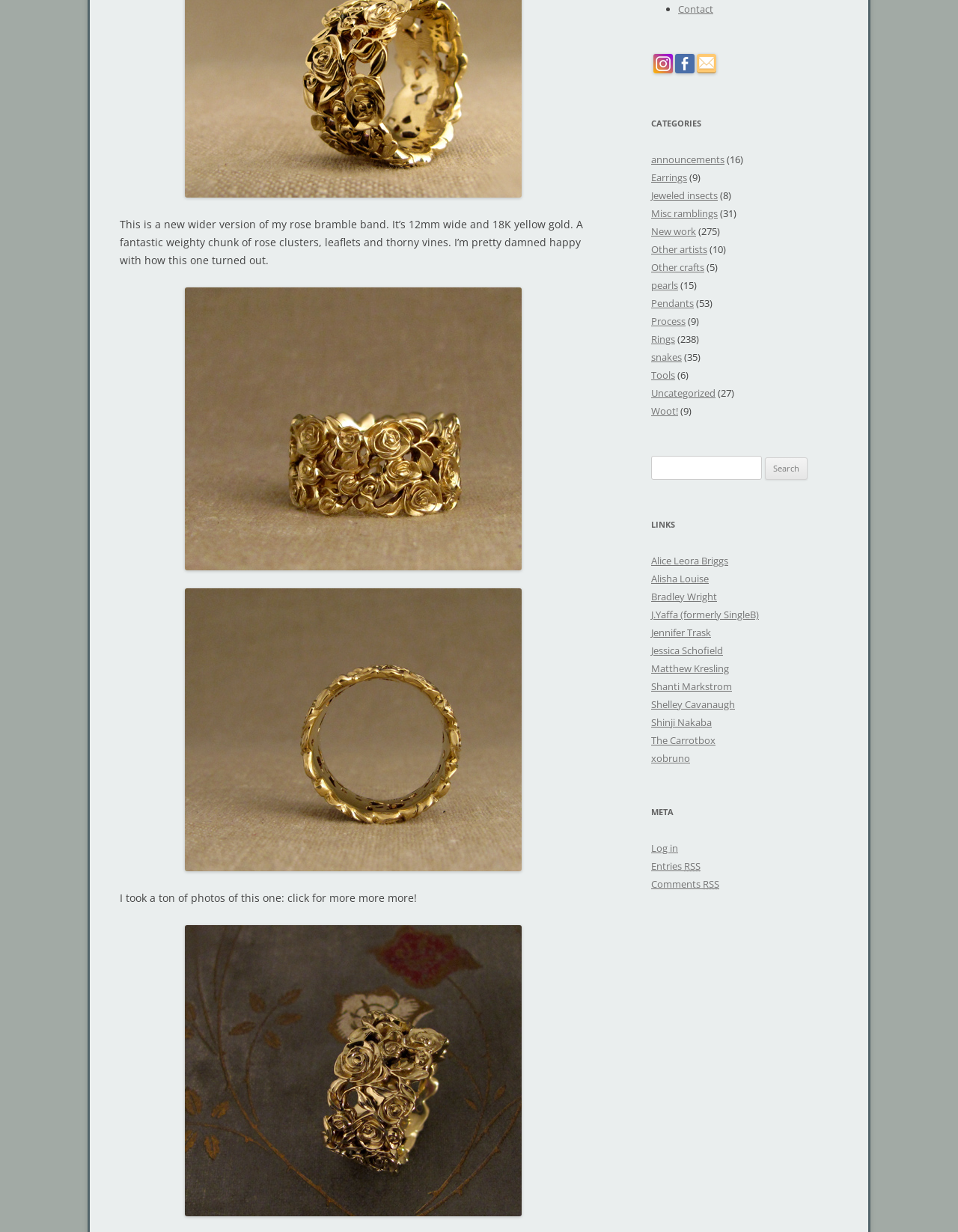Please find the bounding box for the UI component described as follows: "Woot!".

[0.68, 0.328, 0.708, 0.339]